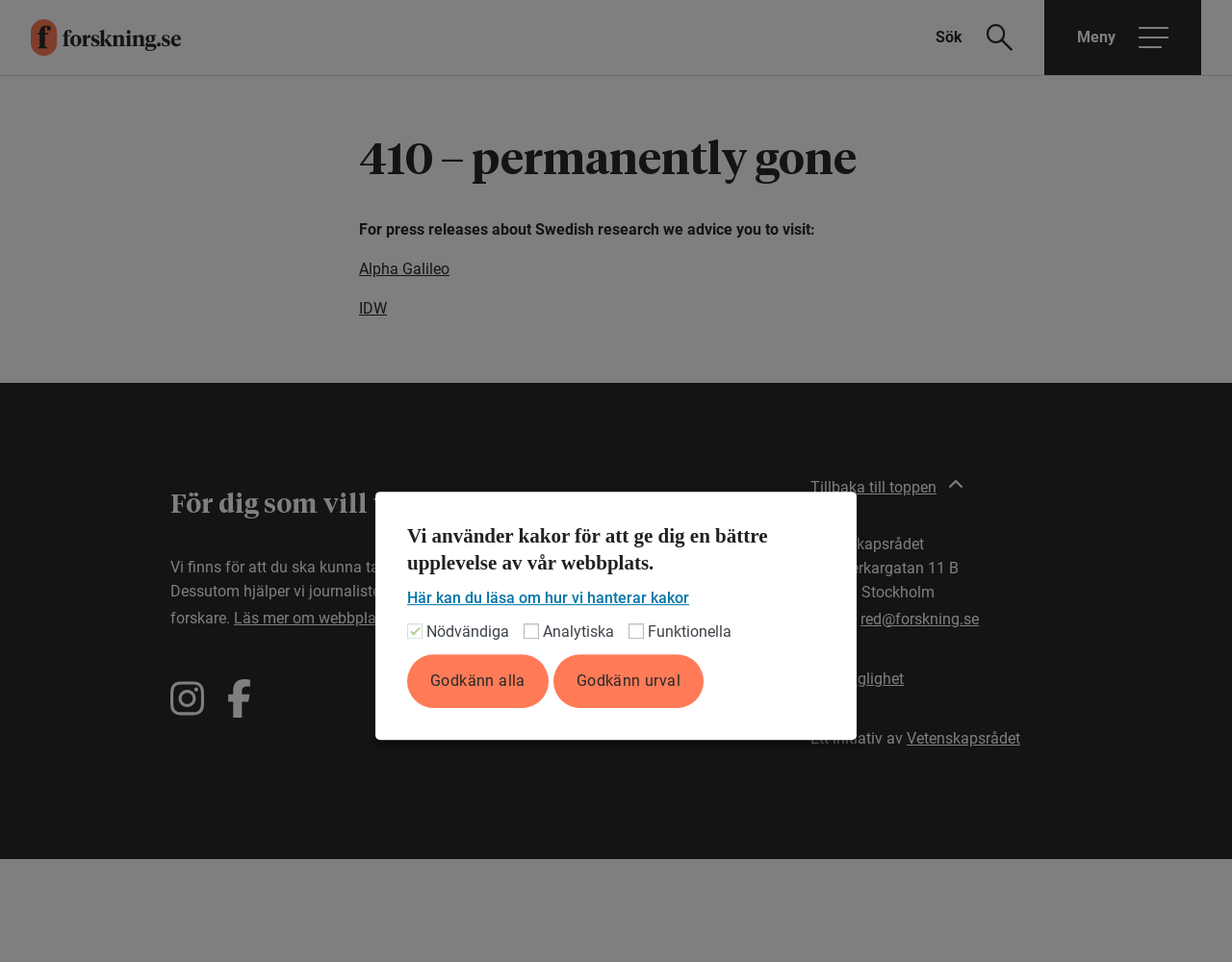Answer the question below with a single word or a brief phrase: 
What is the email address of the website?

red@forskning.se